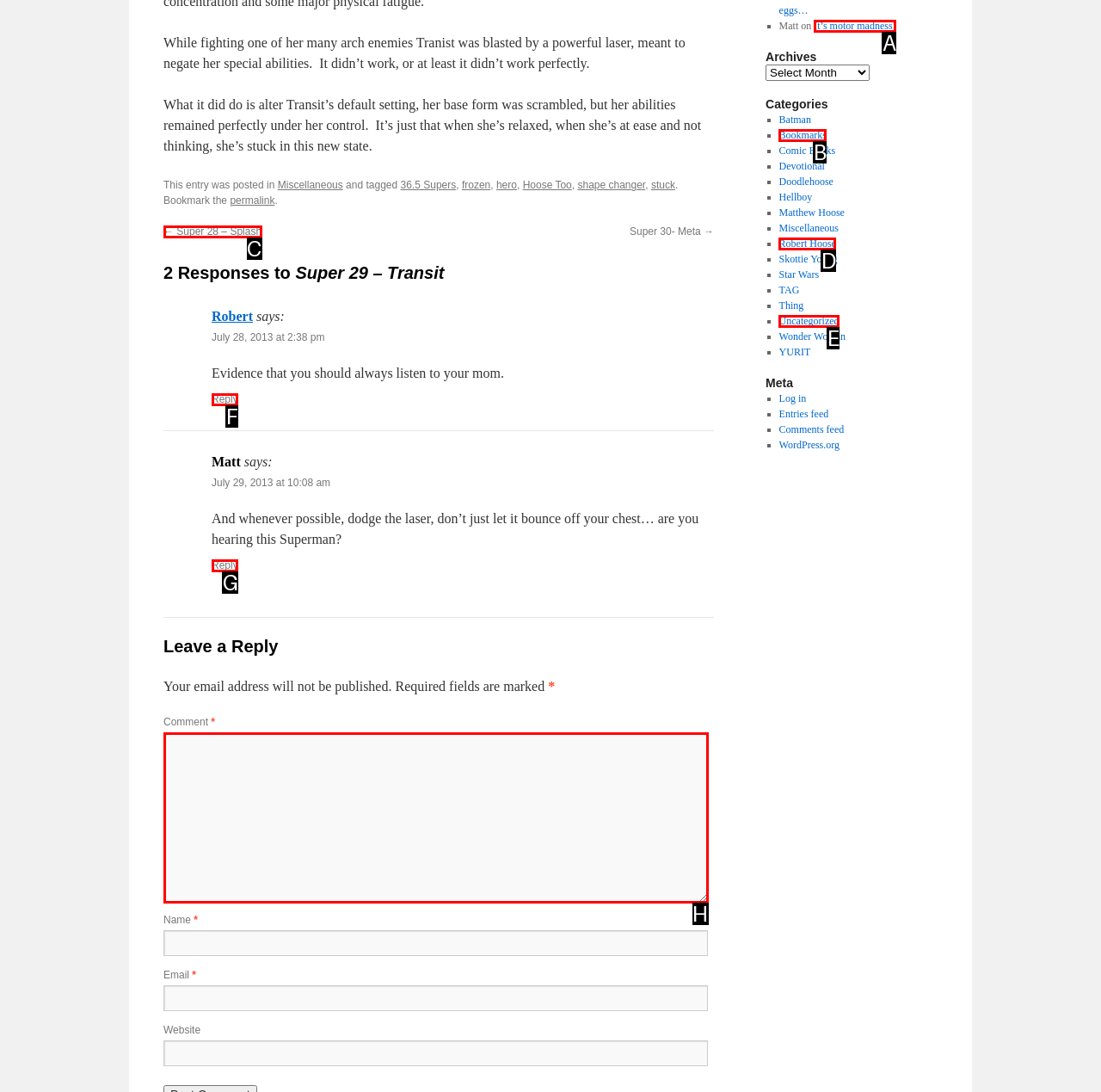Find the UI element described as: It’s motor madness!
Reply with the letter of the appropriate option.

A